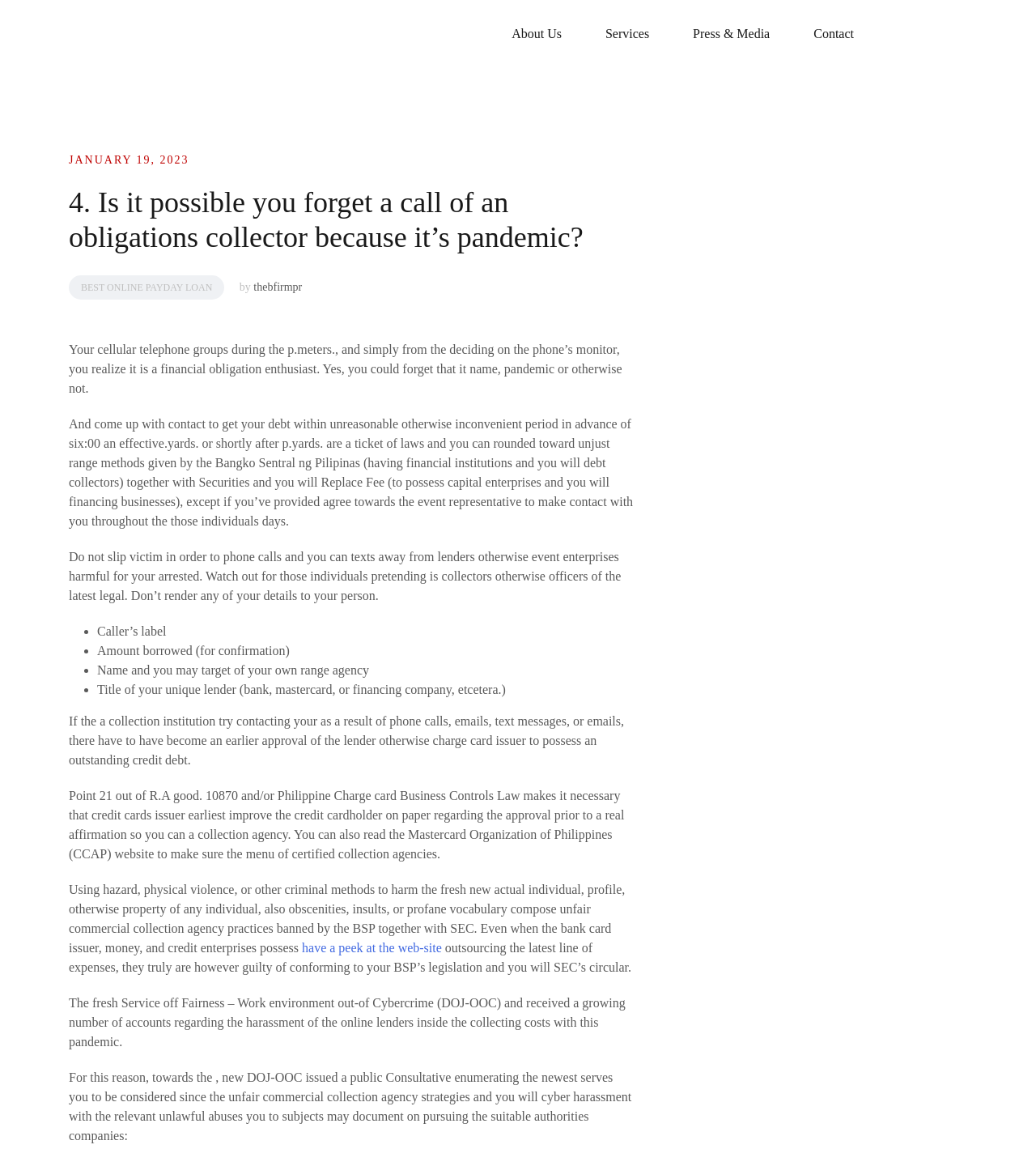Determine the bounding box for the HTML element described here: "Get a FreeEstimate". The coordinates should be given as [left, top, right, bottom] with each number being a float between 0 and 1.

None